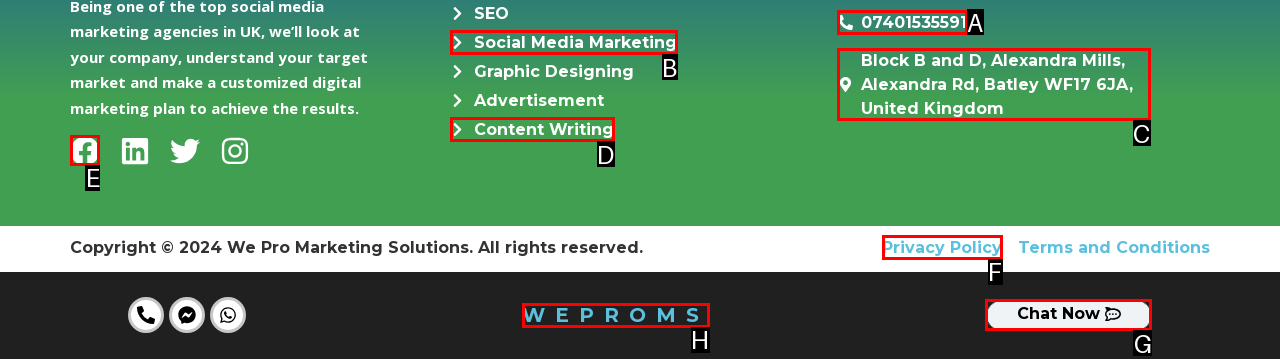Select the appropriate HTML element that needs to be clicked to finish the task: Click on Facebook link
Reply with the letter of the chosen option.

E